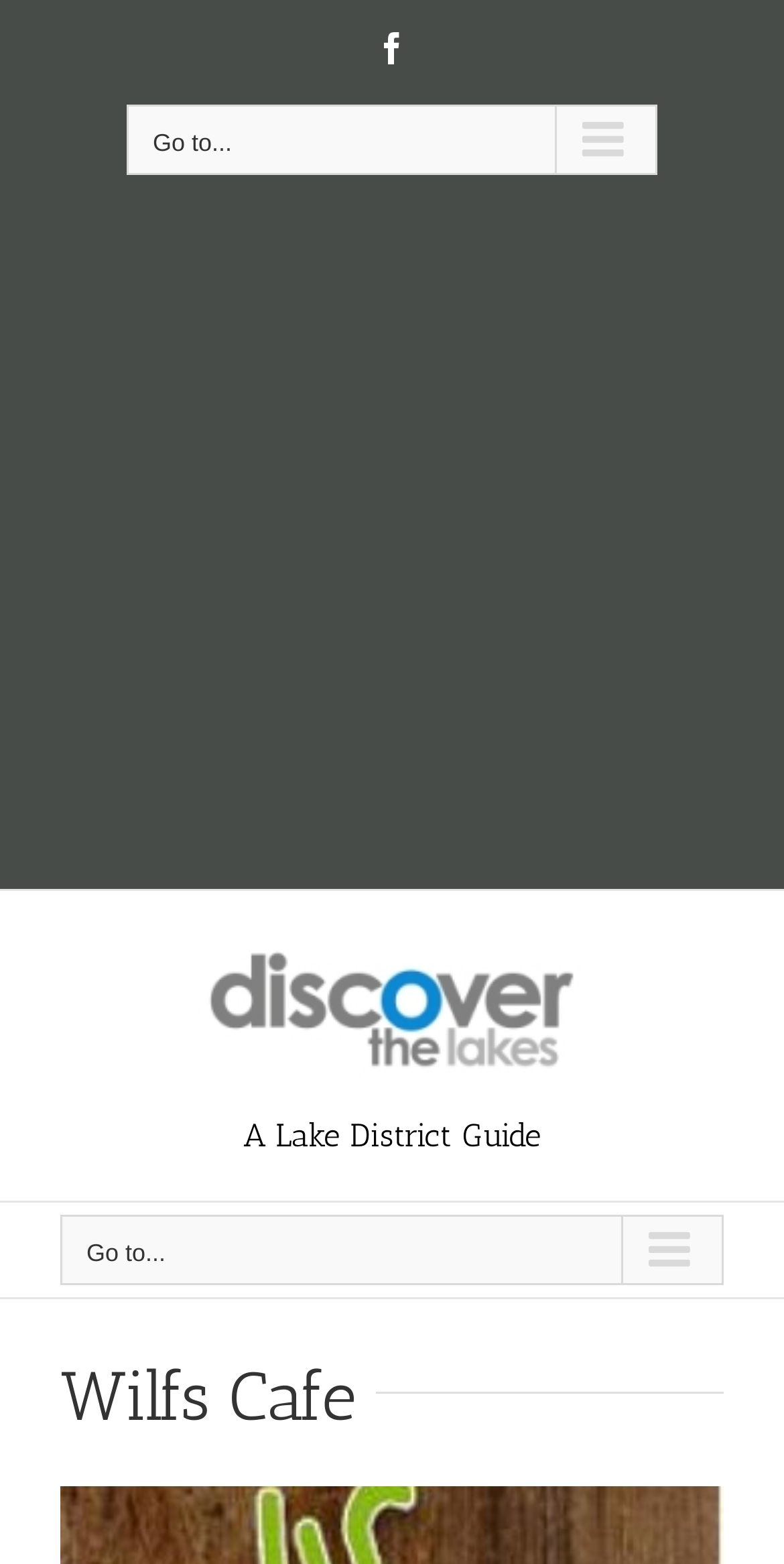What is the name of the cafe?
Kindly give a detailed and elaborate answer to the question.

I found the name of the cafe by looking at the heading element that says 'Wilfs Cafe' which is located at the bottom of the page.